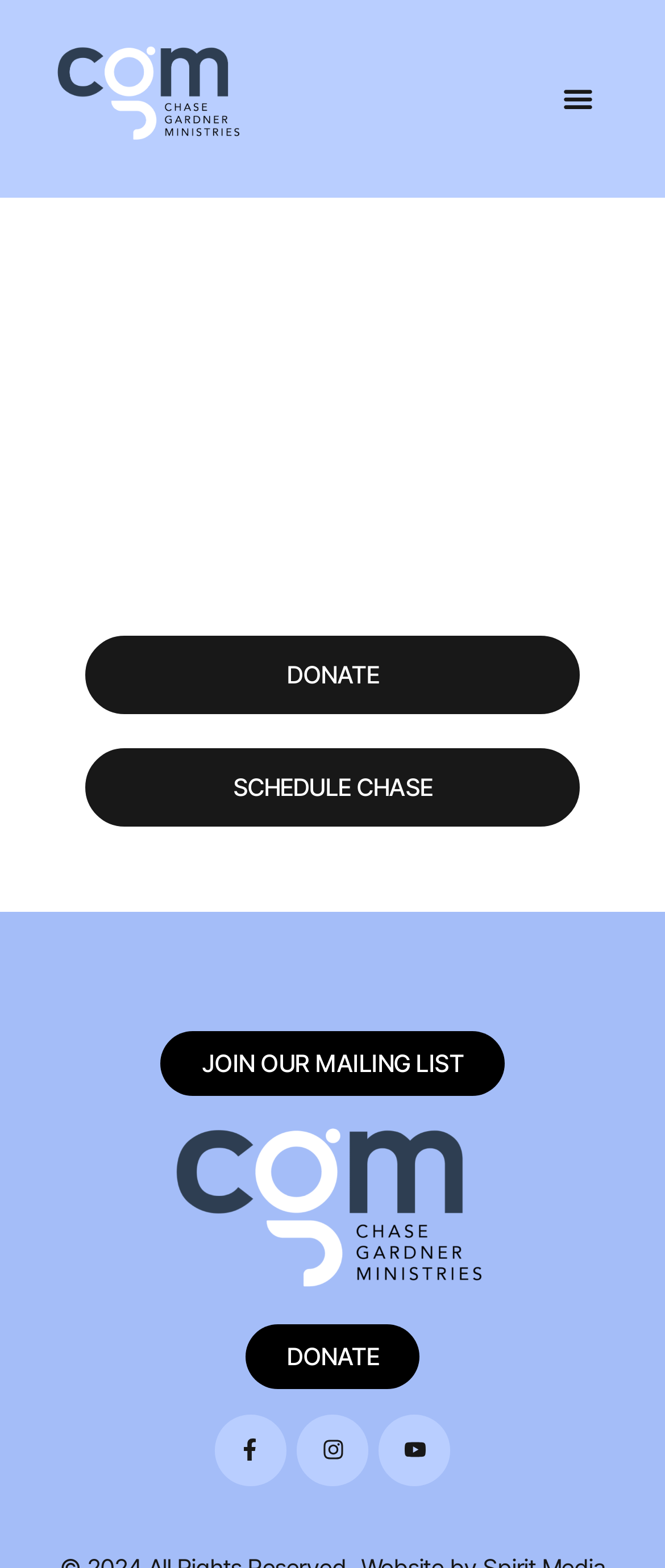Based on what you see in the screenshot, provide a thorough answer to this question: What is the second link in the main section?

I looked at the main section of the webpage and found the links in order. The second link is 'SCHEDULE CHASE'.